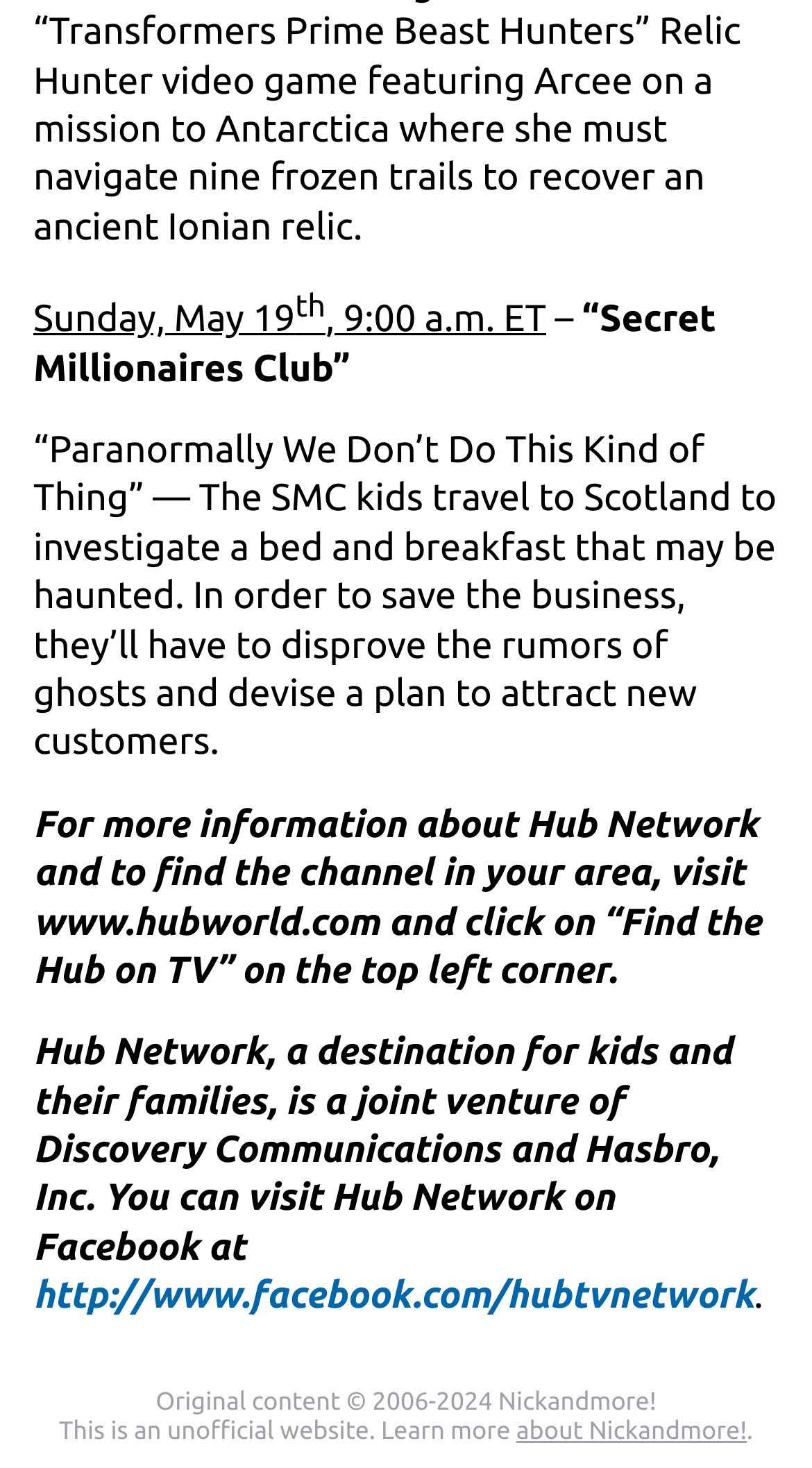What is the date and time mentioned on the webpage?
Provide an in-depth and detailed answer to the question.

I found the date and time by looking at the top of the webpage, where it says 'Sunday, May 19' followed by a superscript and then ', 9:00 a.m. ET'.